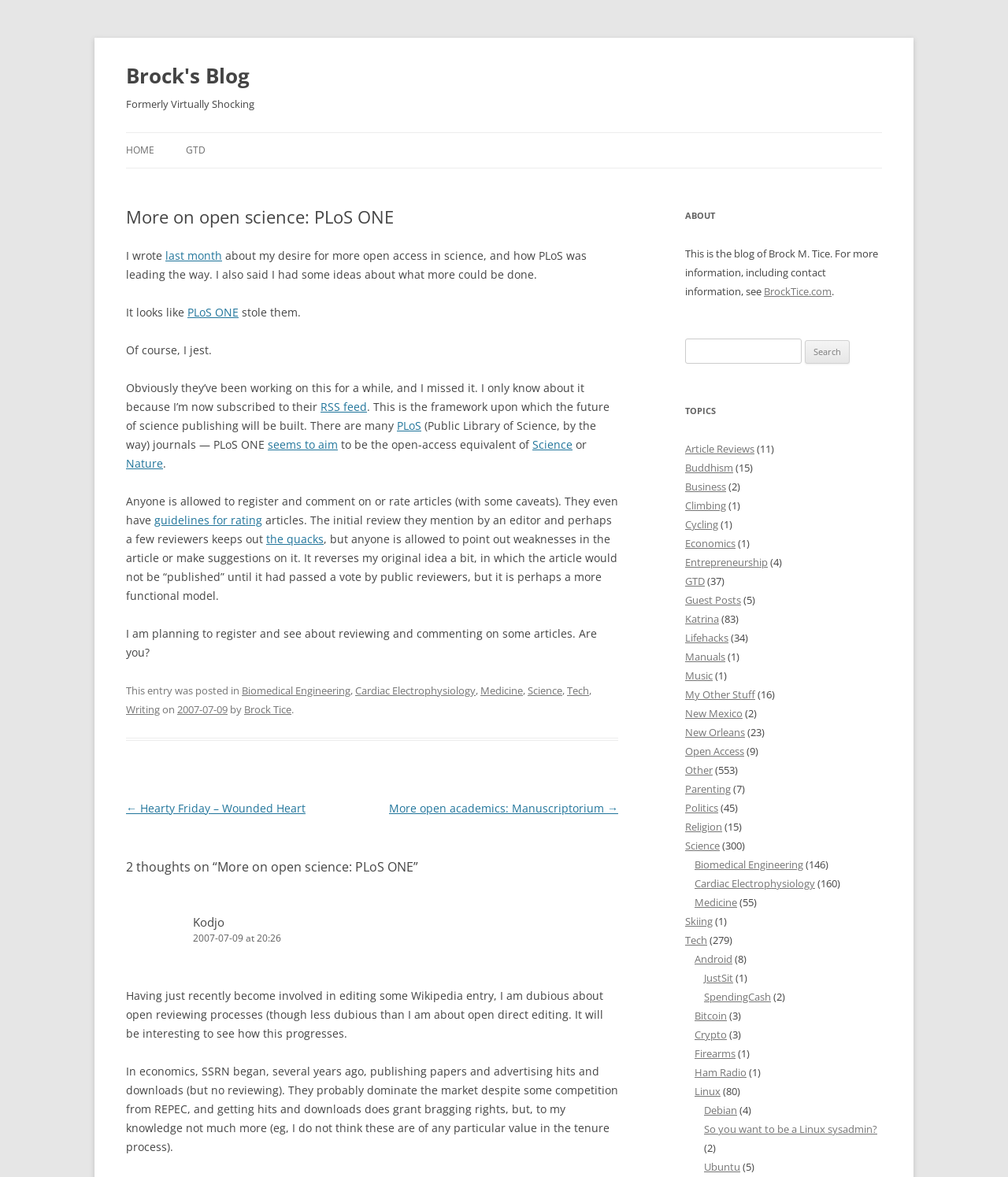Please find the bounding box coordinates of the section that needs to be clicked to achieve this instruction: "Read the article 'More on open science: PLoS ONE'".

[0.125, 0.175, 0.613, 0.193]